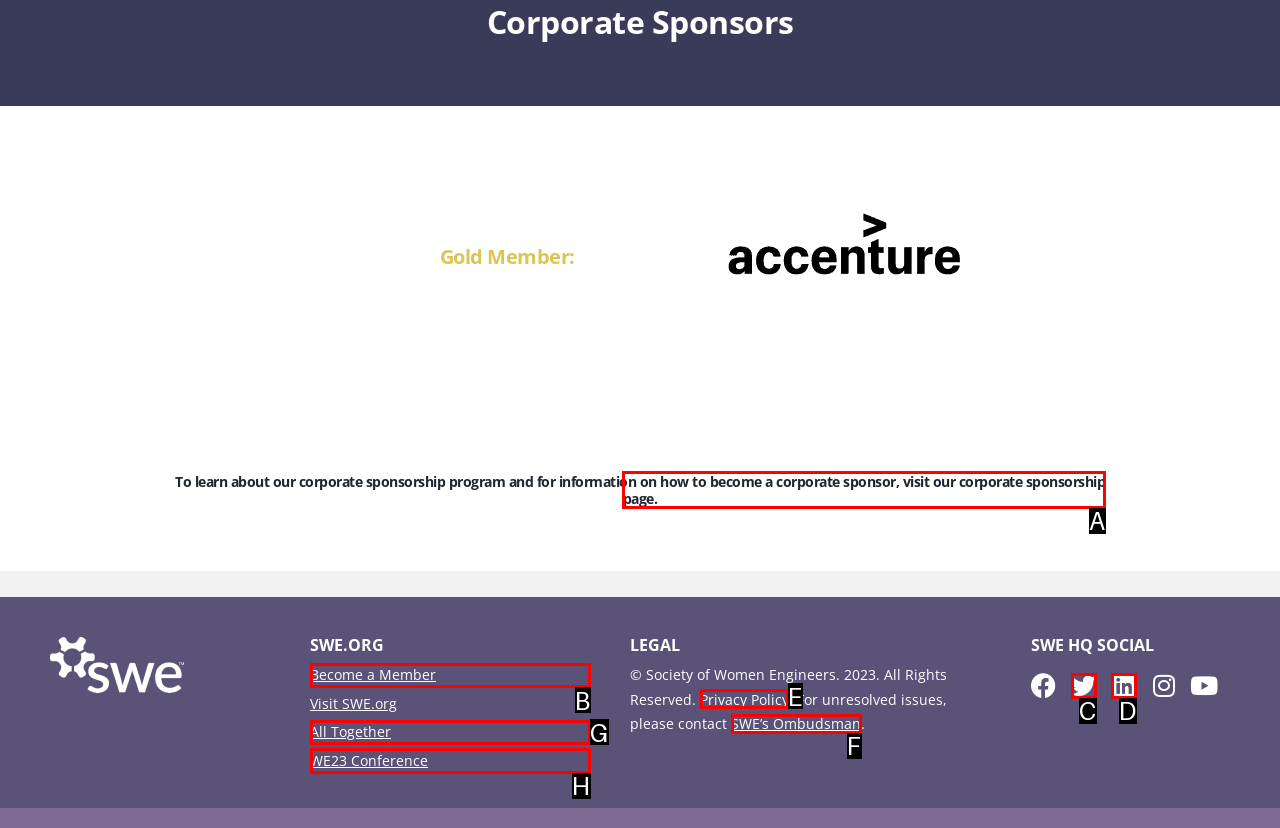Choose the letter that corresponds to the correct button to accomplish the task: go to HOME
Reply with the letter of the correct selection only.

None